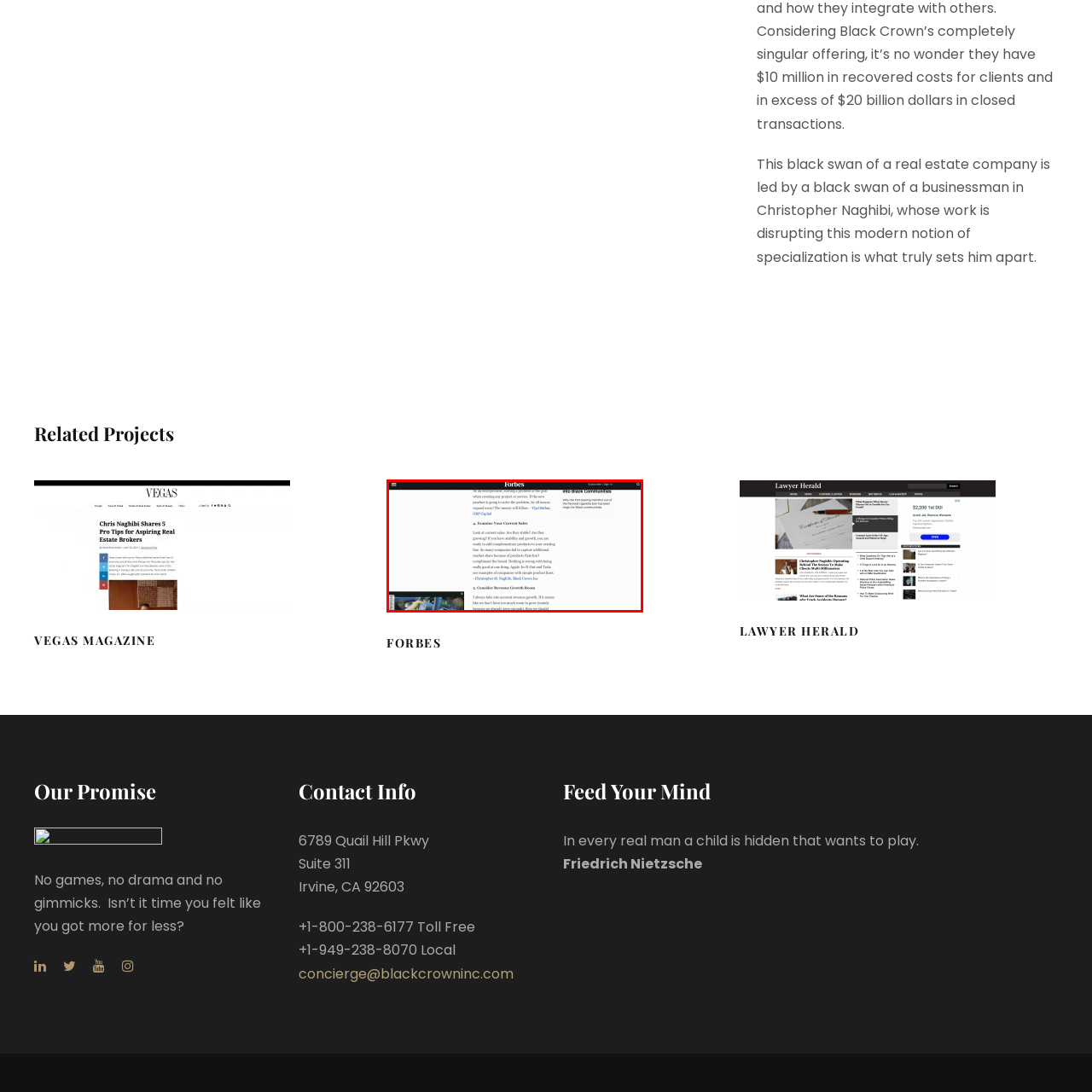Provide a thorough description of the scene captured within the red rectangle.

The image captures a moment from a Forbes article that discusses strategies for examining business models and revenue growth opportunities. Positioned centrally within the layout, the image visually complements the text, which provides insight into the flexibility and adaptability needed in today’s market. The context suggests a focus on considering current assets and exploring innovative avenues for growth, key themes in the article. This imagery emphasizes the dynamic nature of business and highlights the importance of strategic planning in navigating the complexities of modern entrepreneurship.